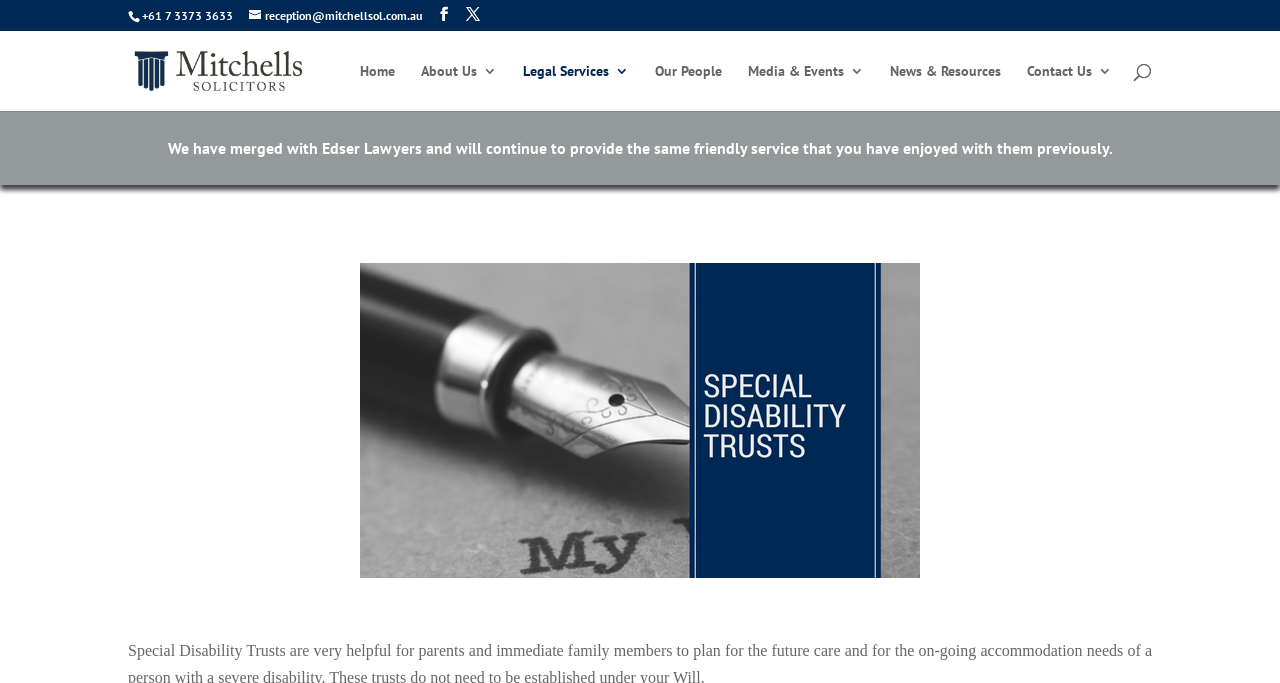Identify the bounding box coordinates of the region I need to click to complete this instruction: "Add to cart".

None